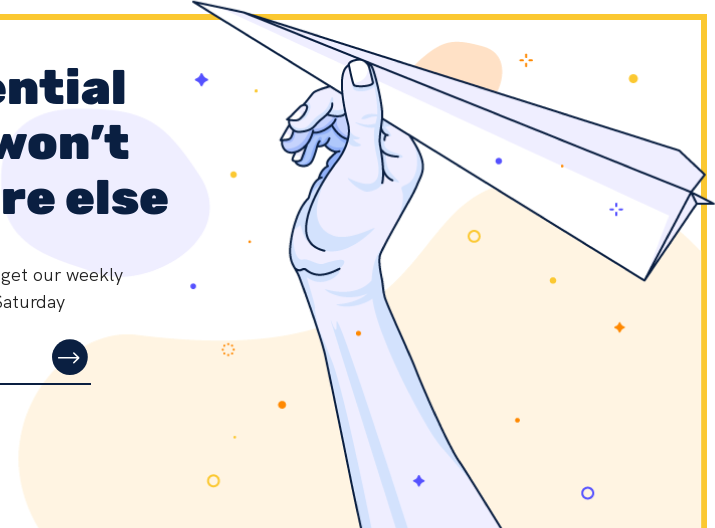Refer to the image and offer a detailed explanation in response to the question: What is the purpose of the arrow below the text?

The arrow below the text statement 'Get the essential stories you won’t find anywhere else' suggests action, encouraging users to engage with the platform and subscribe to the weekly newsletter.